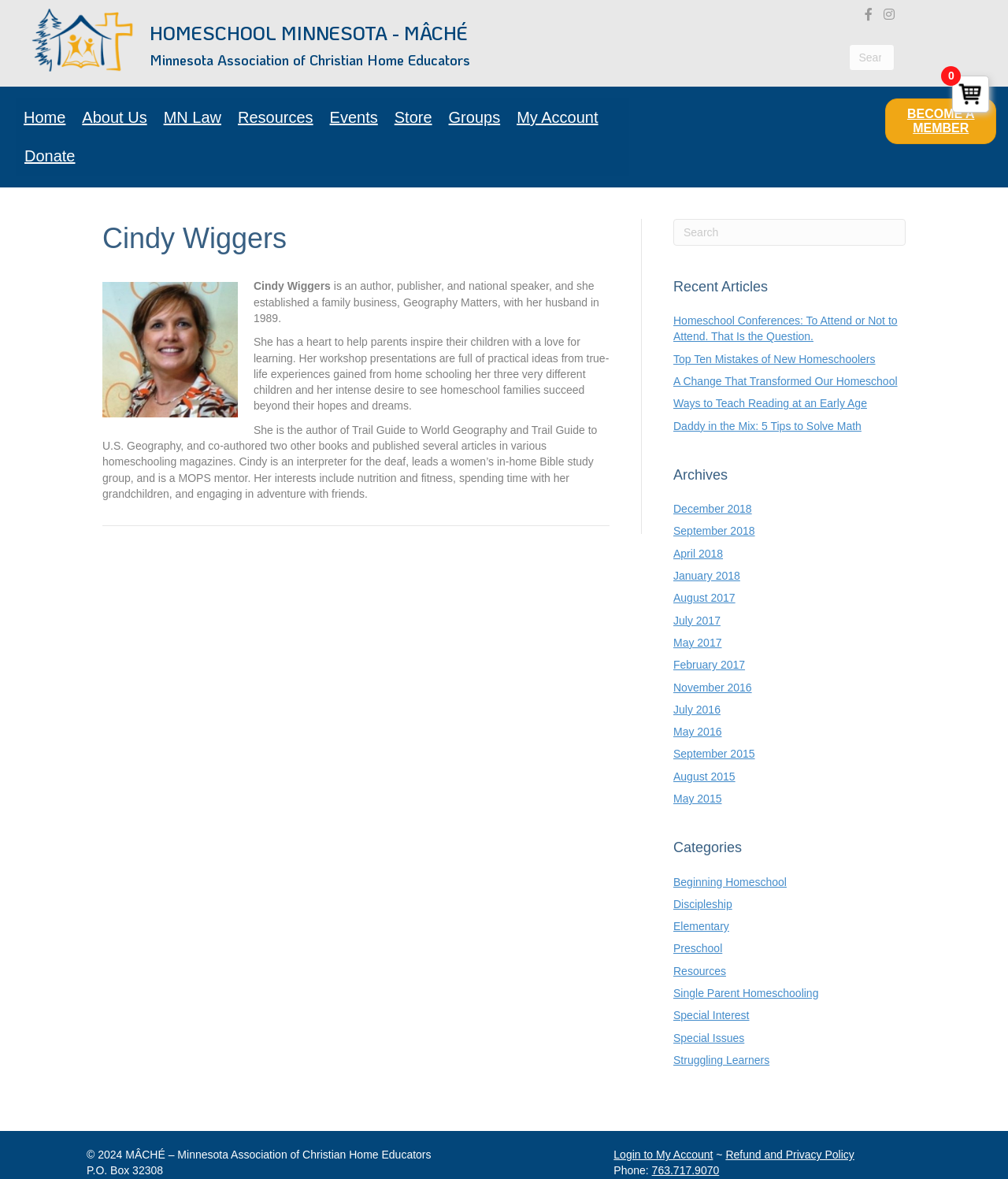Can you determine the bounding box coordinates of the area that needs to be clicked to fulfill the following instruction: "Click on the 'BECOME A MEMBER' button"?

[0.879, 0.084, 0.988, 0.122]